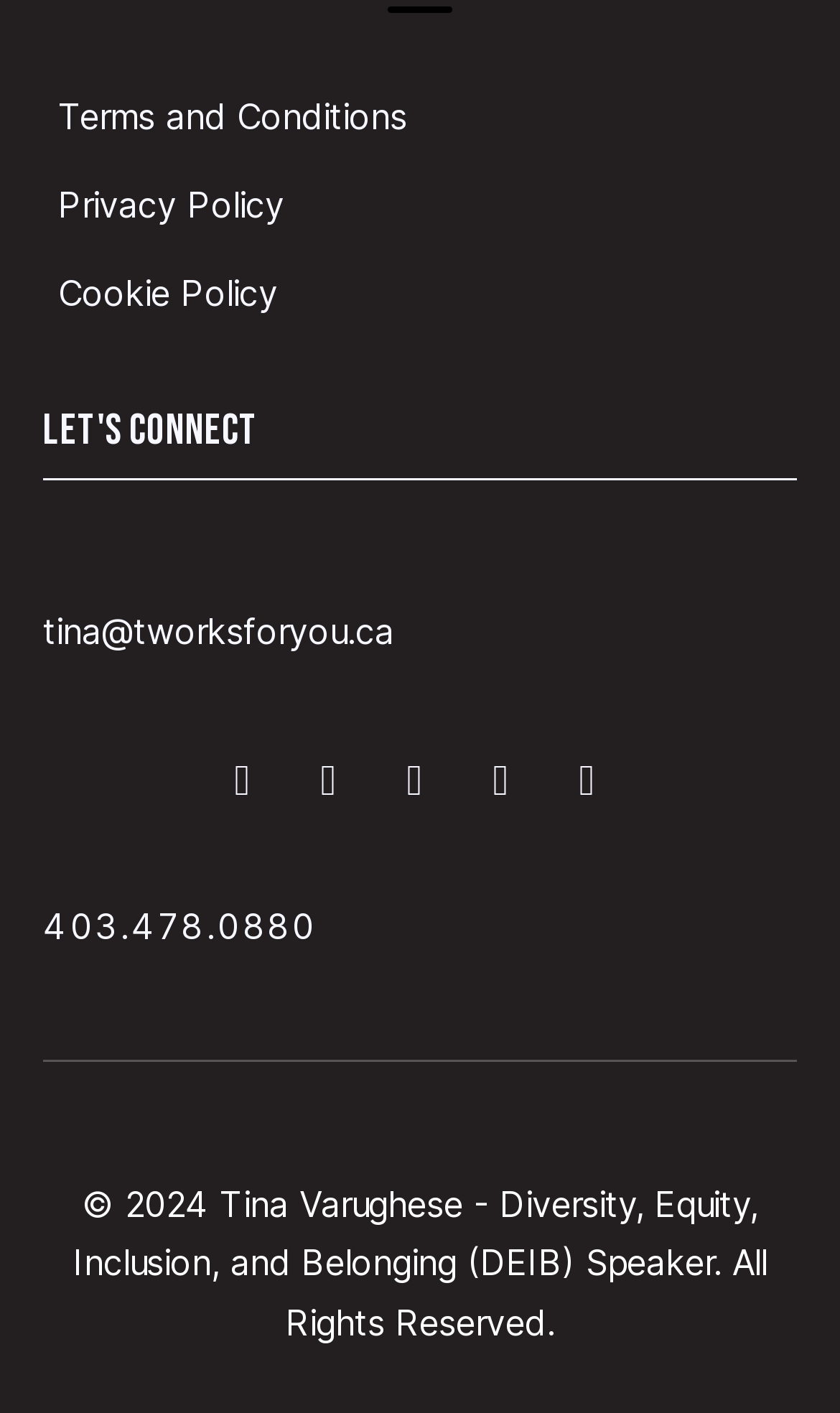How many social media buttons are there?
Based on the visual, give a brief answer using one word or a short phrase.

5